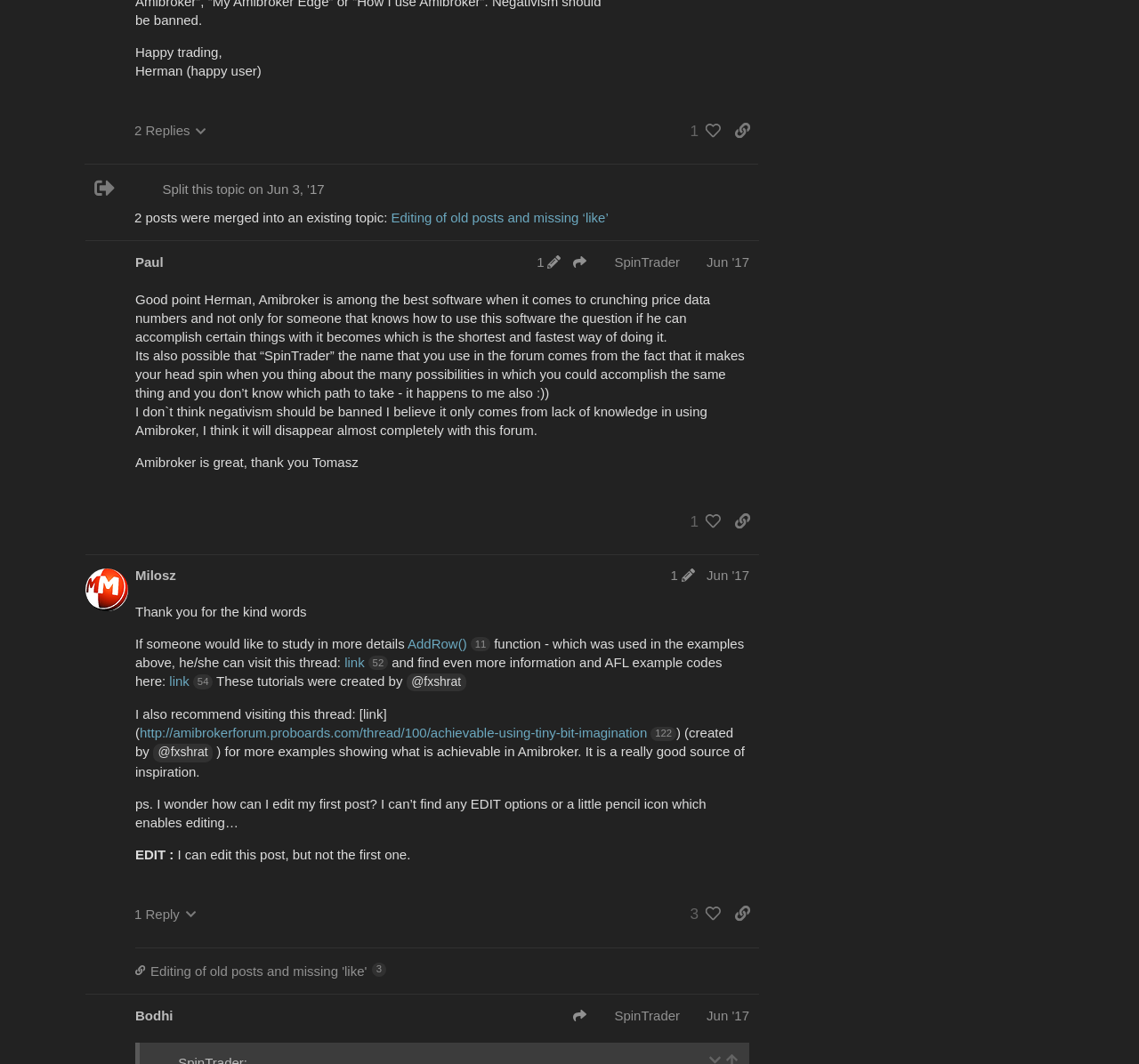Determine the bounding box coordinates of the clickable element to achieve the following action: 'Share a link to this post'. Provide the coordinates as four float values between 0 and 1, formatted as [left, top, right, bottom].

[0.637, 0.063, 0.666, 0.092]